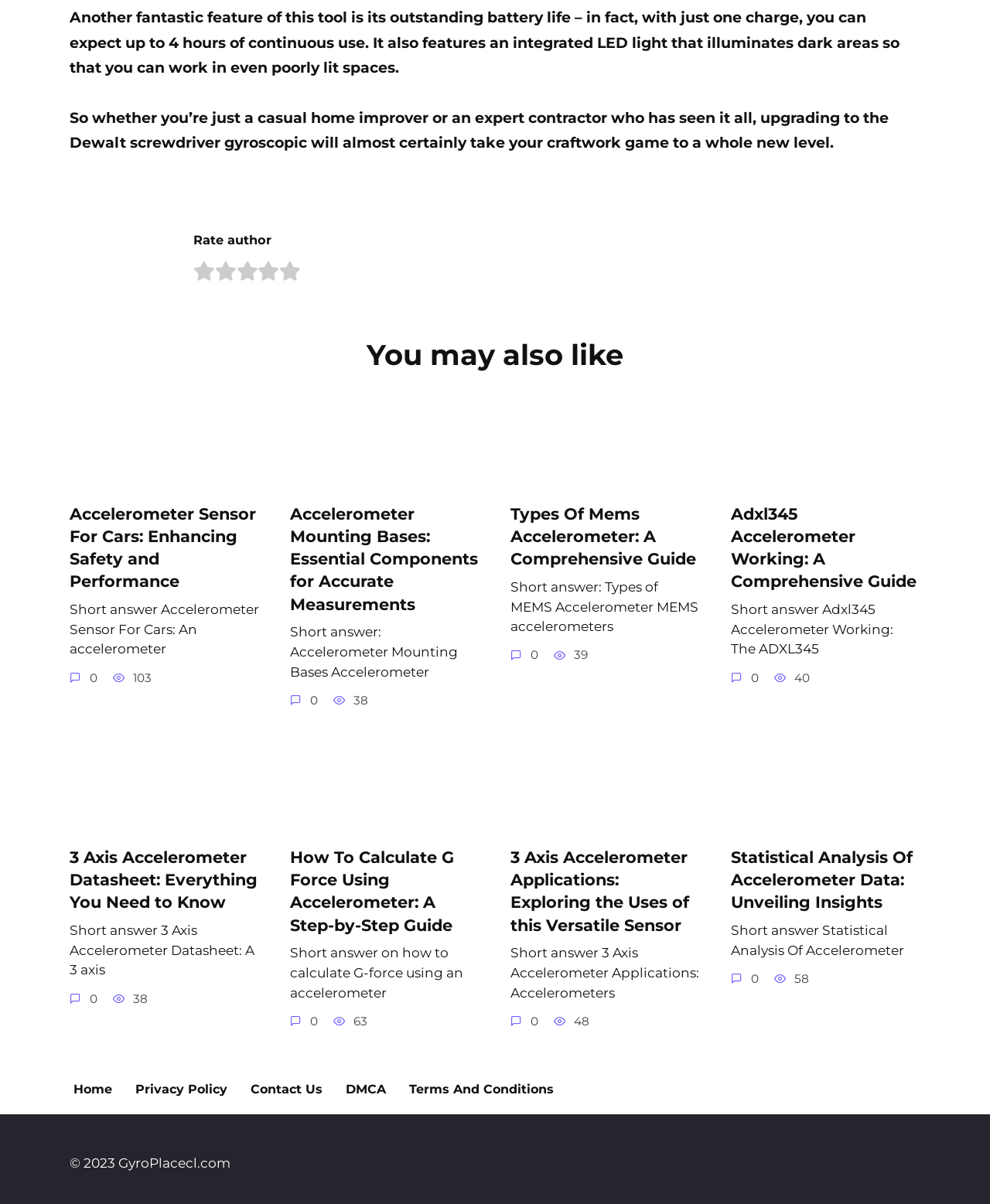Please locate the bounding box coordinates of the element that should be clicked to achieve the given instruction: "Rate the author".

[0.195, 0.193, 0.274, 0.206]